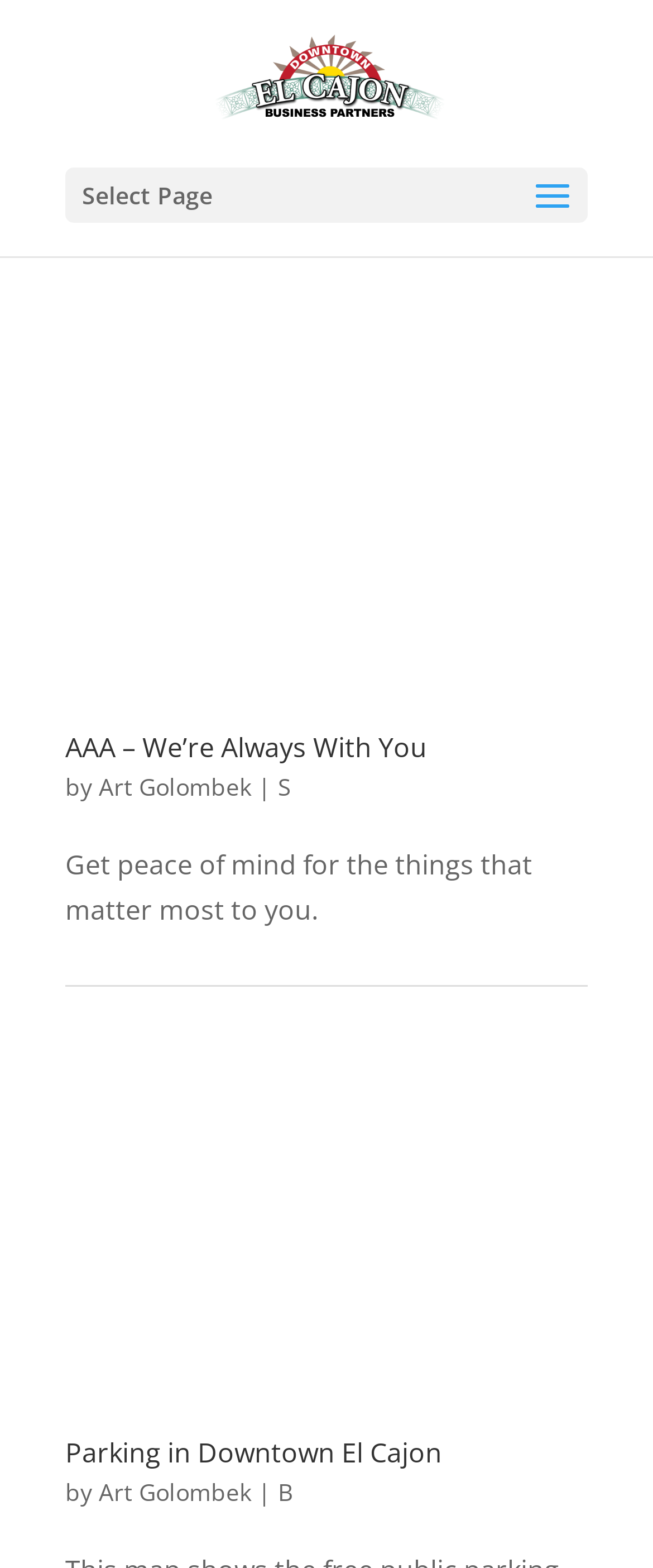Please identify the bounding box coordinates of the element's region that needs to be clicked to fulfill the following instruction: "read about AAA – We’re Always With You". The bounding box coordinates should consist of four float numbers between 0 and 1, i.e., [left, top, right, bottom].

[0.1, 0.438, 0.9, 0.461]